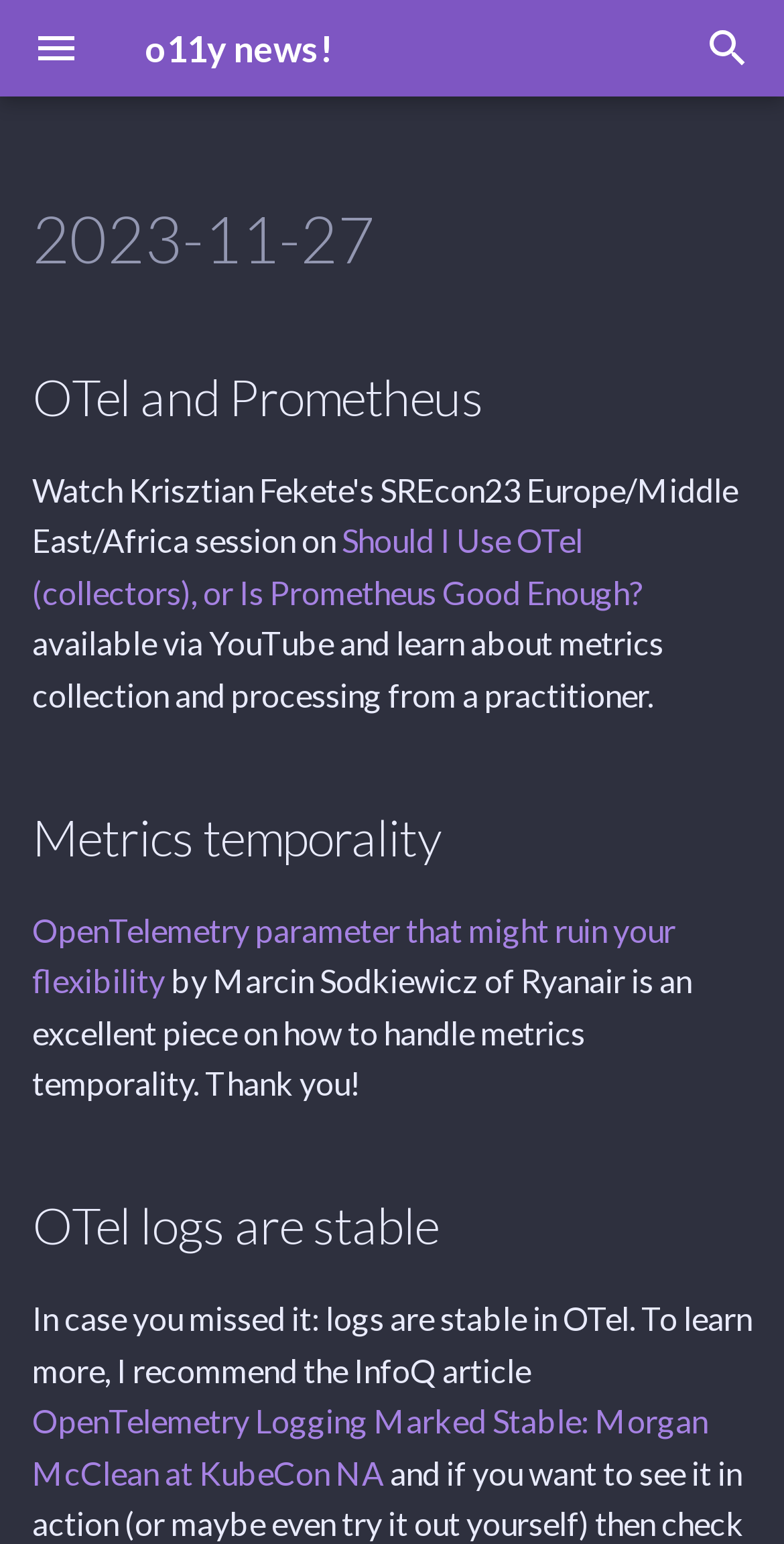Generate a comprehensive caption for the webpage you are viewing.

The webpage has a header section at the top, which contains a logo image, the title "o11y news!", and the date "2023-11-27". Below the header, there is a search bar with a placeholder text "Type to start searching". 

On the left side of the page, there is a navigation menu that lists the months of the year, from January to December. Each month is a clickable link that expands to show a list of dated links, presumably leading to news articles or blog posts. The months are arranged in a vertical column, with the most recent month, December, at the top.

To the right of the navigation menu, there is a table of contents section that lists several links with titles such as "OTel and Prometheus", "Metrics temporality", and "Unifying alerts". These links are arranged in a vertical column, with the first link at the top.

At the very top of the page, there is a "Skip to content" link, which allows users to bypass the header and navigation sections and jump directly to the main content of the page.